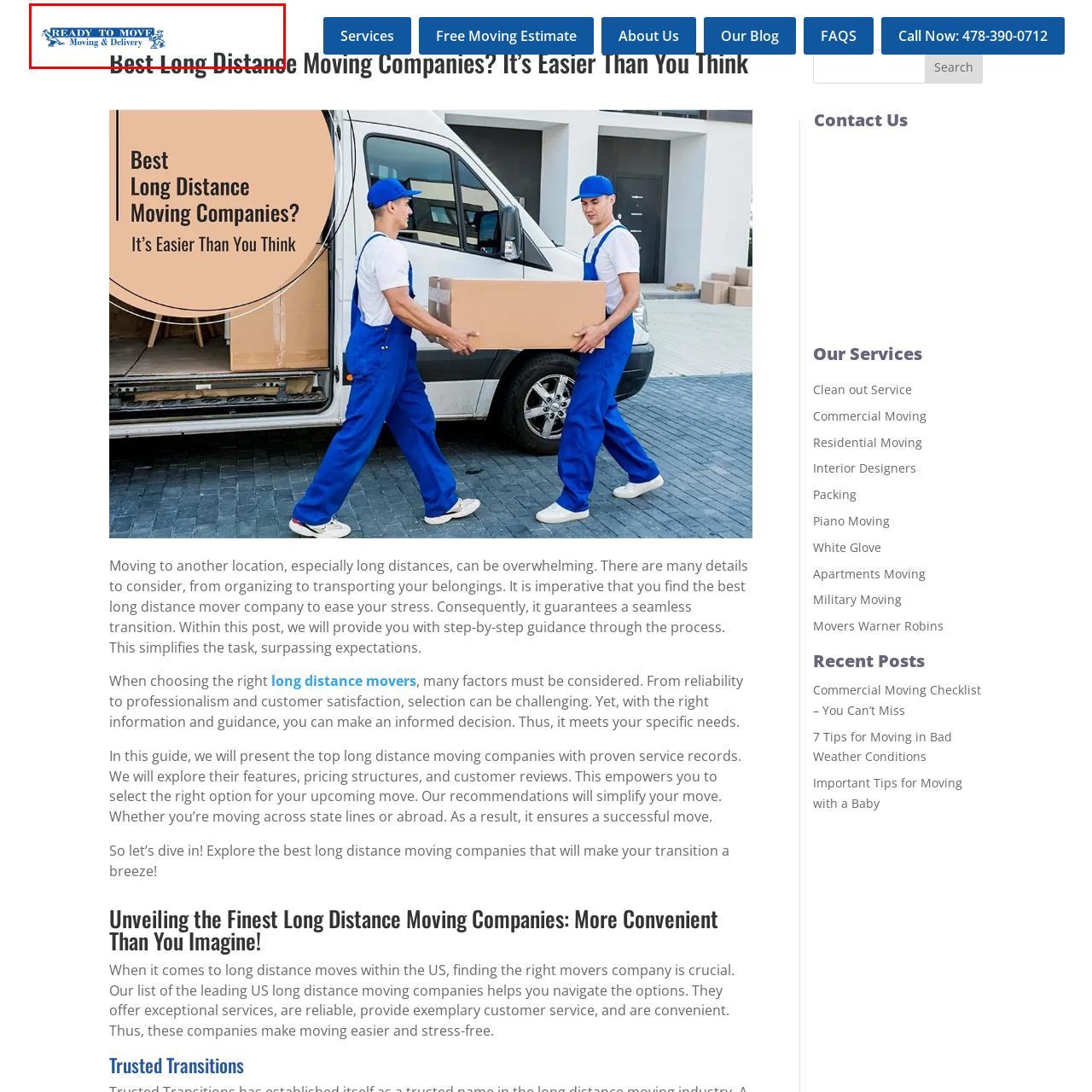Carefully inspect the area of the image highlighted by the red box and deliver a detailed response to the question below, based on your observations: What type of font is used for the text 'Best Long Distance'?

The text 'Best Long Distance' is emphasized in a bold, modern font, which suggests a sense of confidence and reliability in the company's long-distance relocation services.